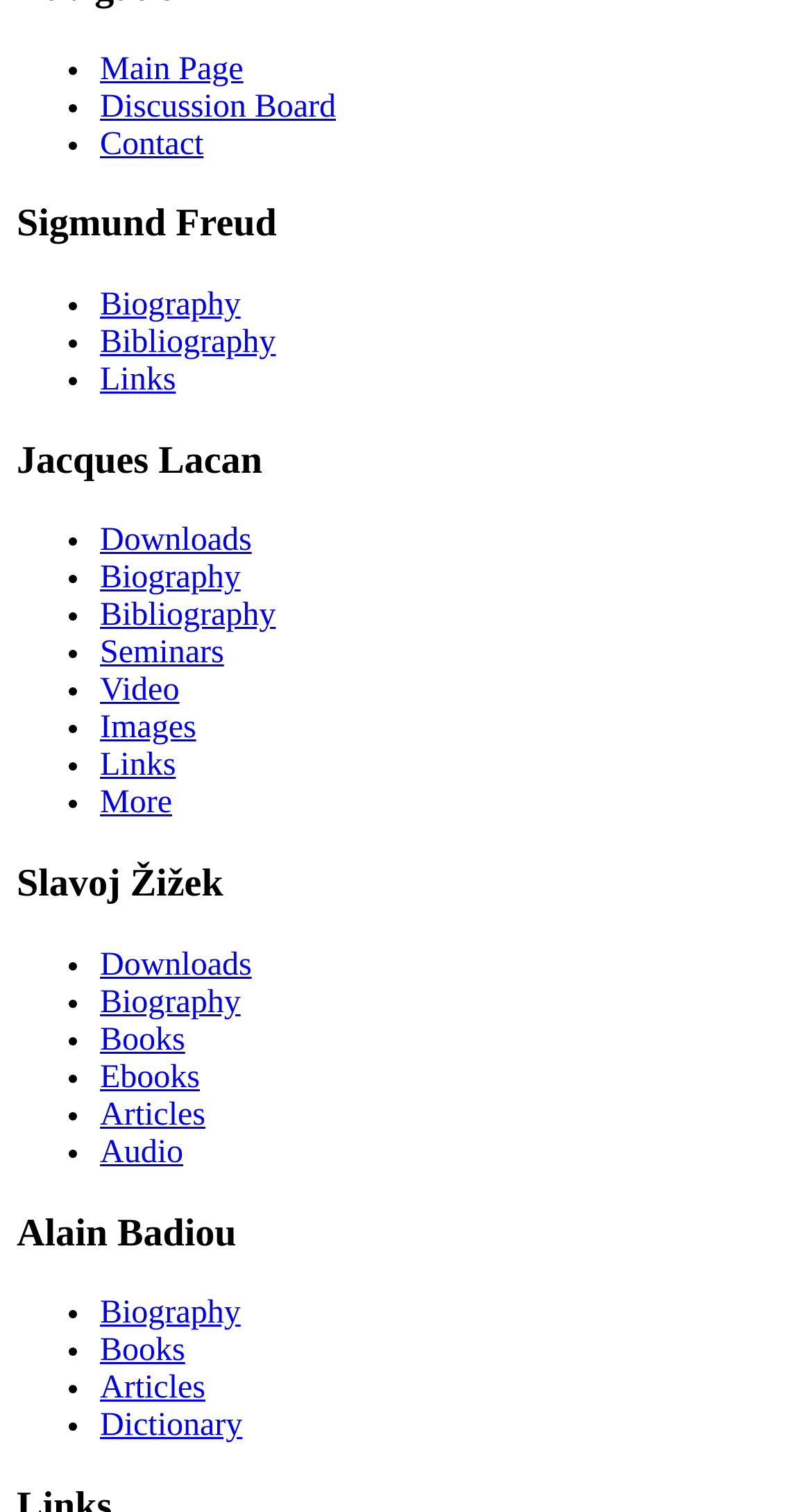What is the last link under Slavoj Žižek?
Refer to the screenshot and respond with a concise word or phrase.

Audio